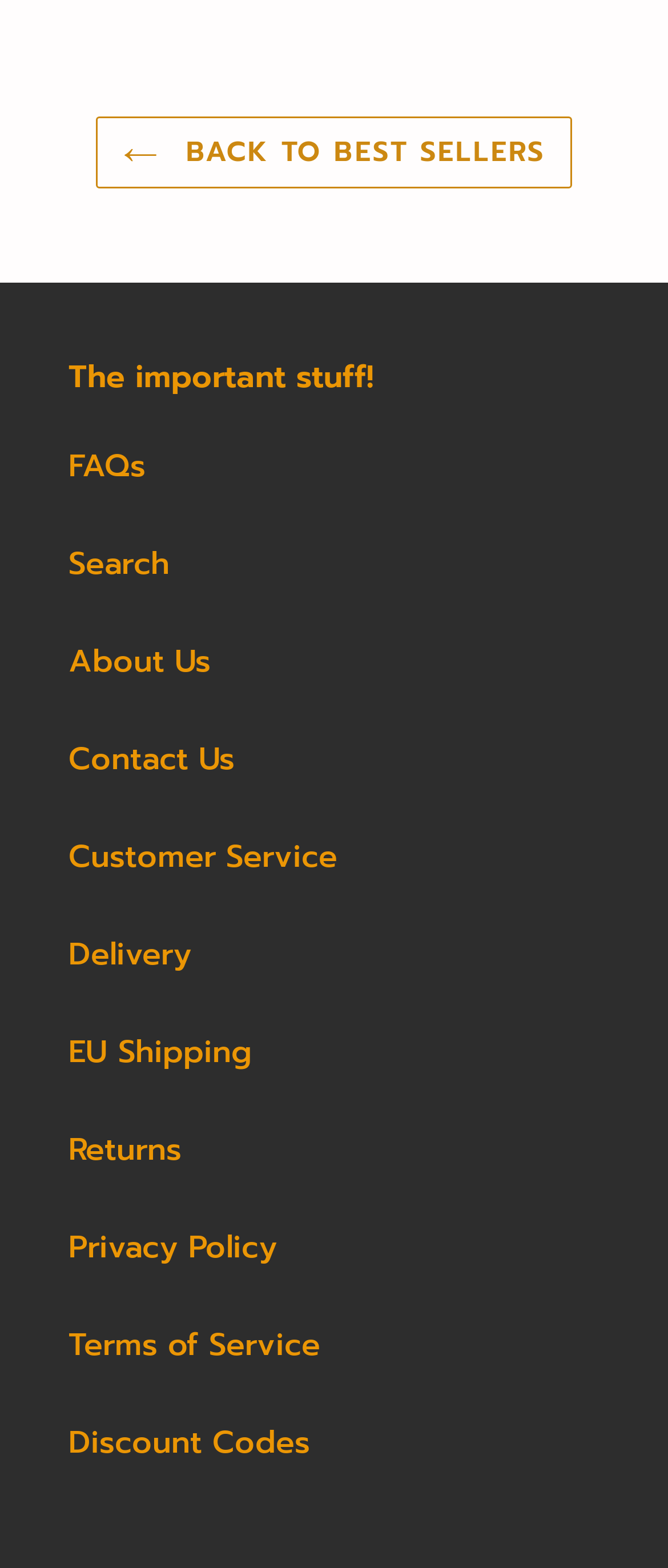Find and indicate the bounding box coordinates of the region you should select to follow the given instruction: "contact customer service".

[0.103, 0.469, 0.351, 0.5]